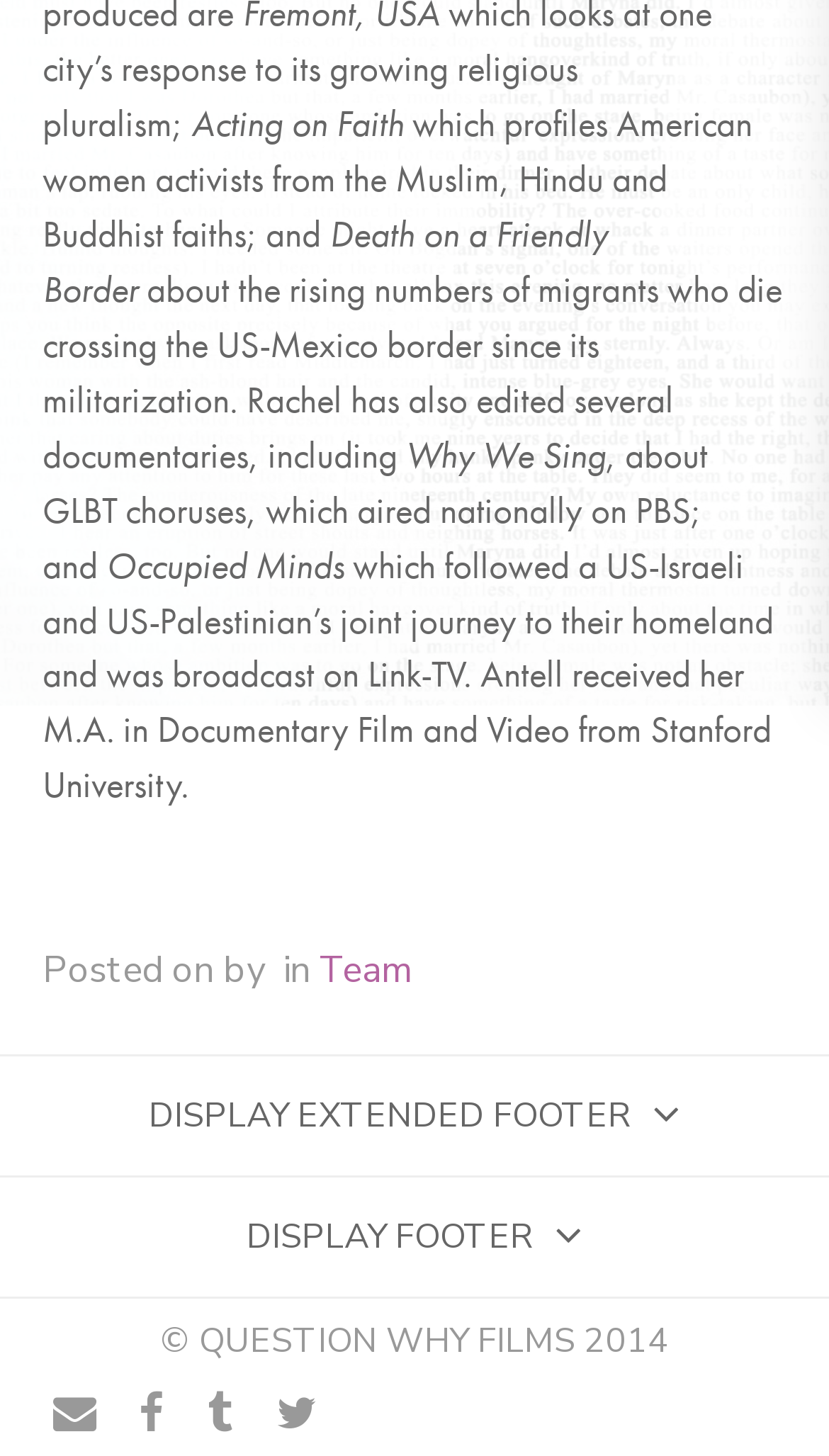Find the bounding box of the web element that fits this description: "Team".

[0.385, 0.648, 0.496, 0.683]